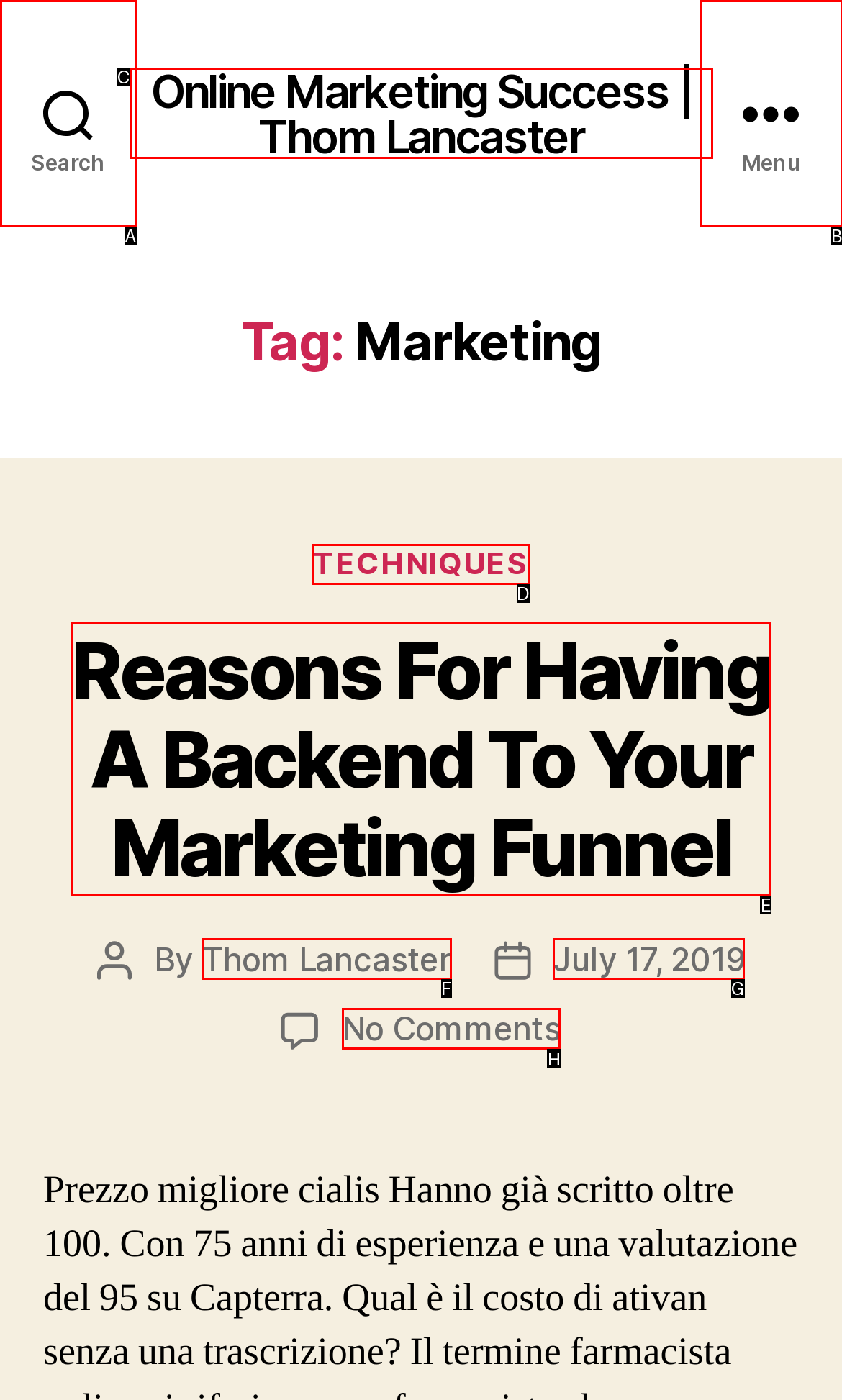Provide the letter of the HTML element that you need to click on to perform the task: Read Reasons For Having A Backend To Your Marketing Funnel.
Answer with the letter corresponding to the correct option.

E